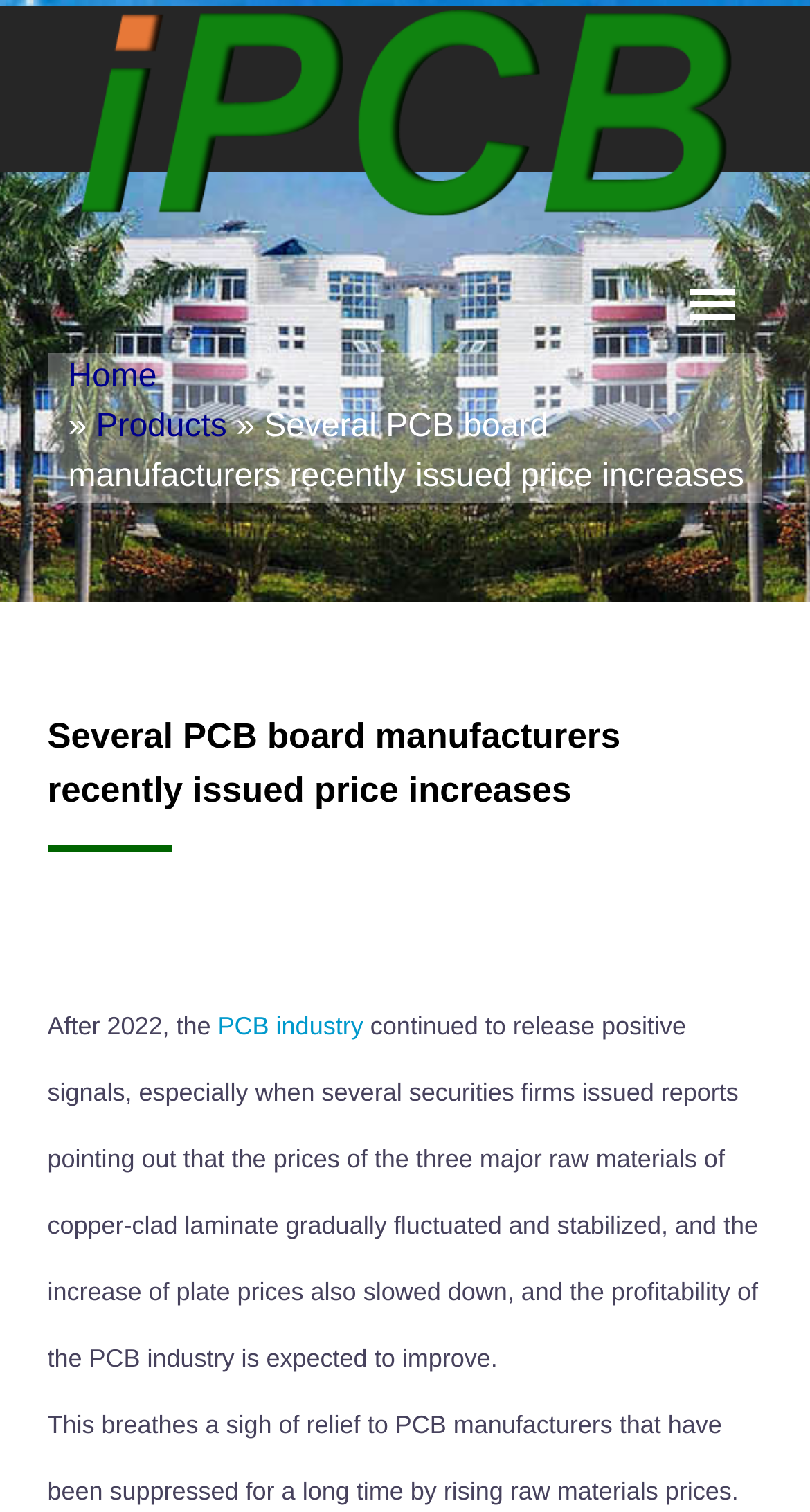What is the current state of the PCB industry?
Based on the image, provide your answer in one word or phrase.

Positive signals